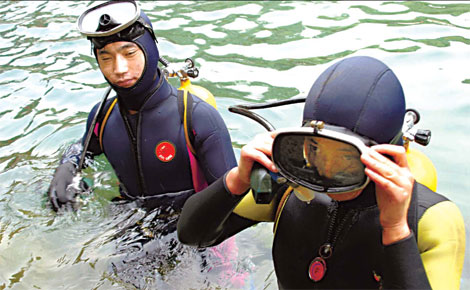Compose a detailed narrative for the image.

In the image, two divers are preparing for an underwater experience, showcasing the rising popularity of diving as a recreational sport in China. Both individuals are wearing wetsuits, indicating a commitment to the activity as they get ready for a dive. The diver on the left appears to be adjusting their diving mask, while the other looks contemplative about the upcoming adventure. The clear water surrounds them, enhancing the sense of immersion and excitement associated with exploring the underwater world. This scene reflects the growing trend among young professionals in China, where diving has become a fashionable and sought-after hobby.